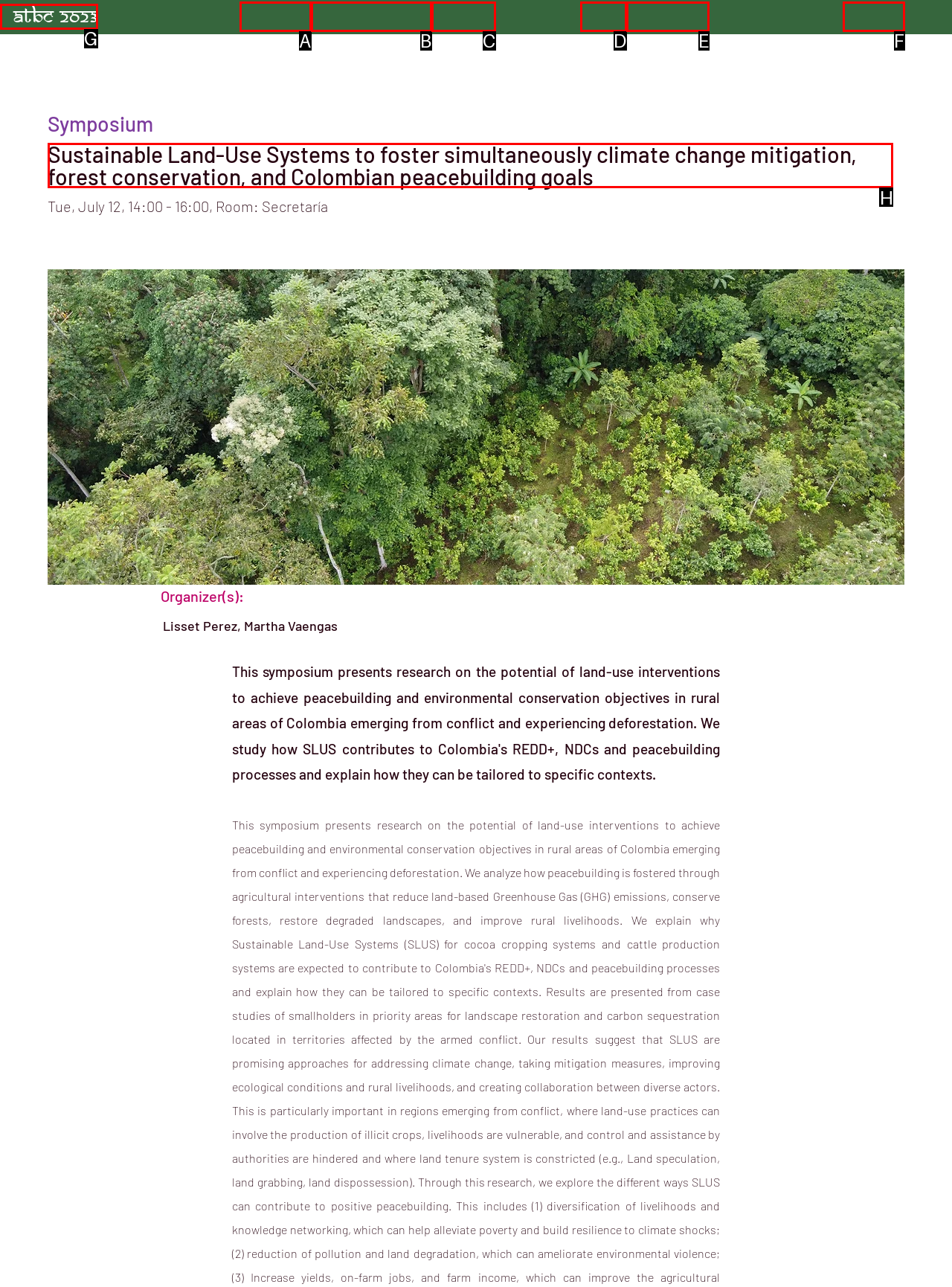Find the correct option to complete this instruction: View the symposium details. Reply with the corresponding letter.

H